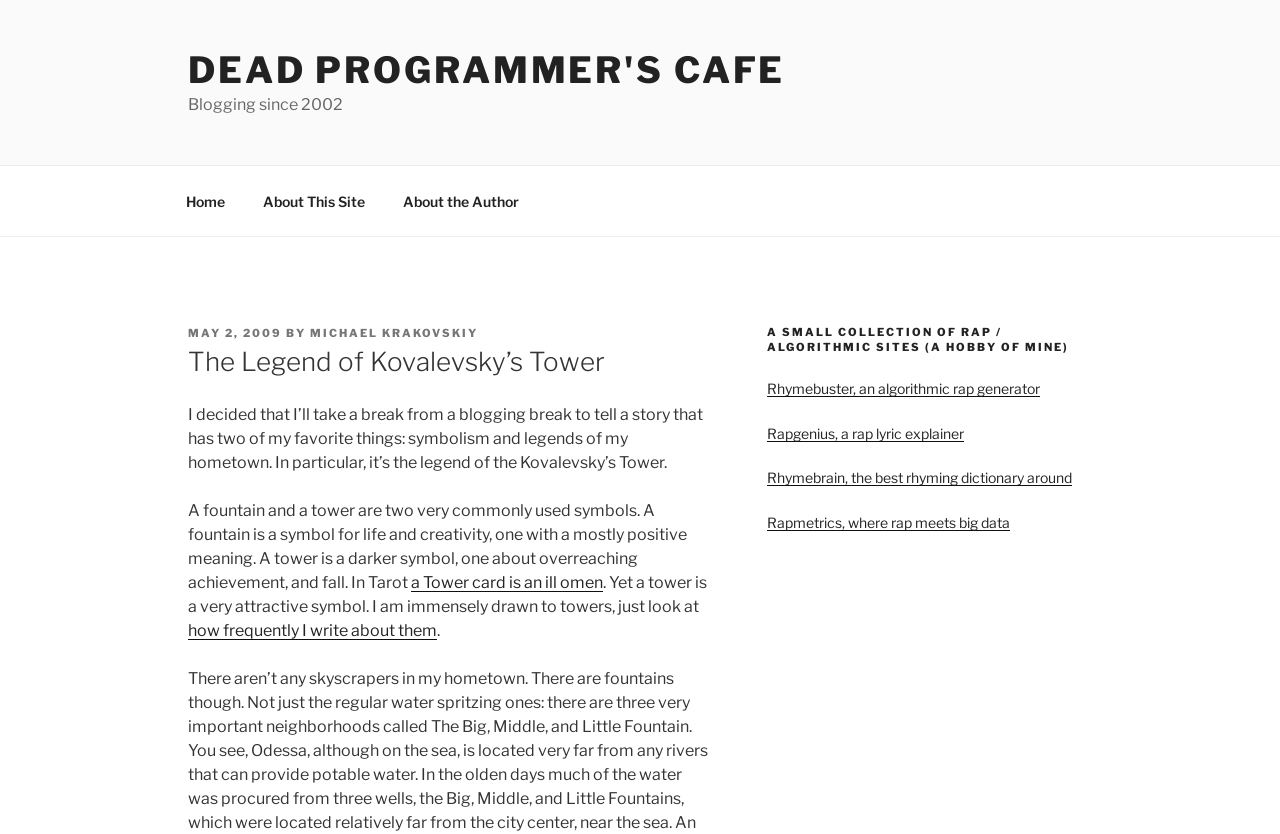Identify and generate the primary title of the webpage.

The Legend of Kovalevsky’s Tower